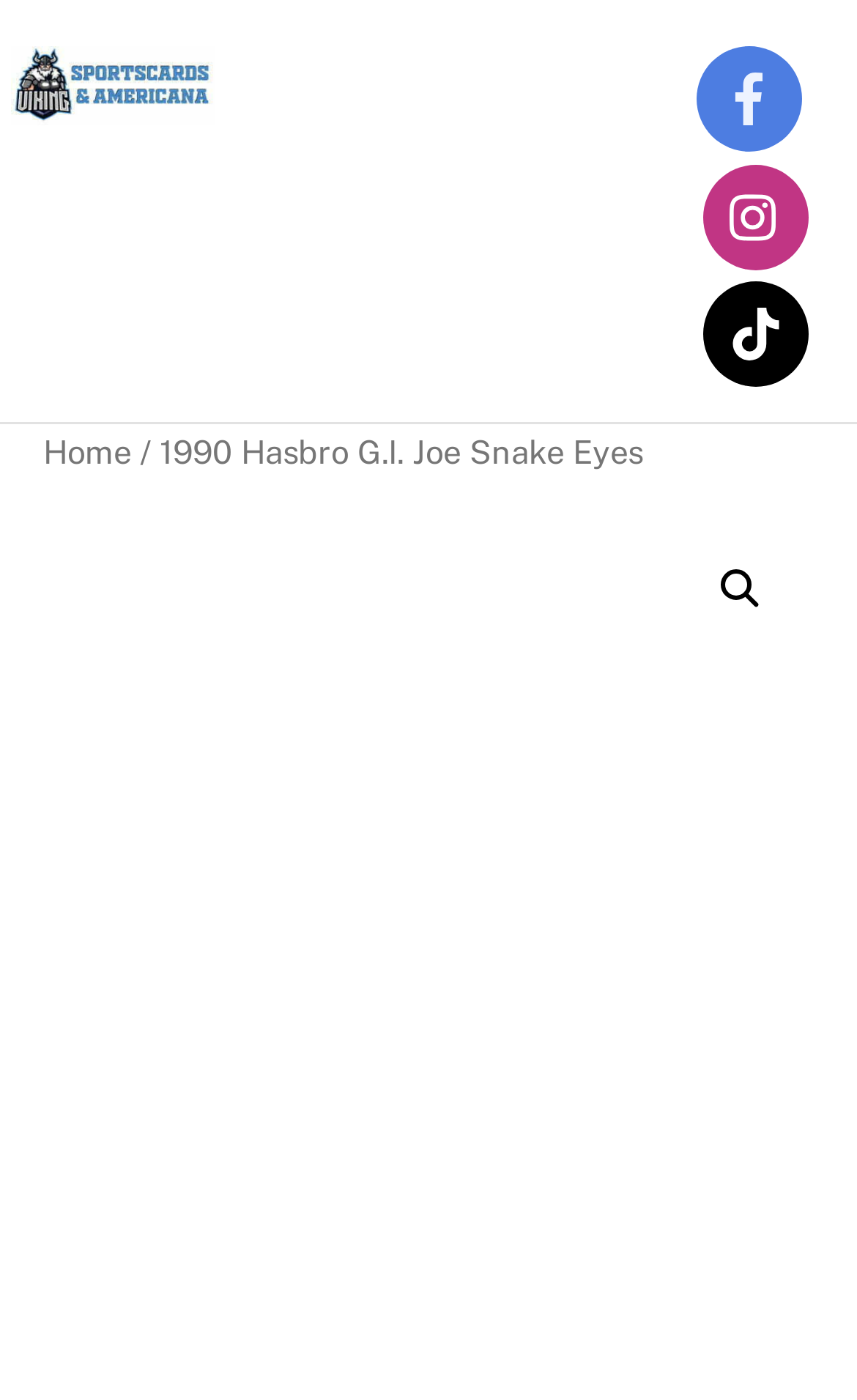Identify and provide the title of the webpage.

1990 Hasbro G.I. Joe Snake Eyes